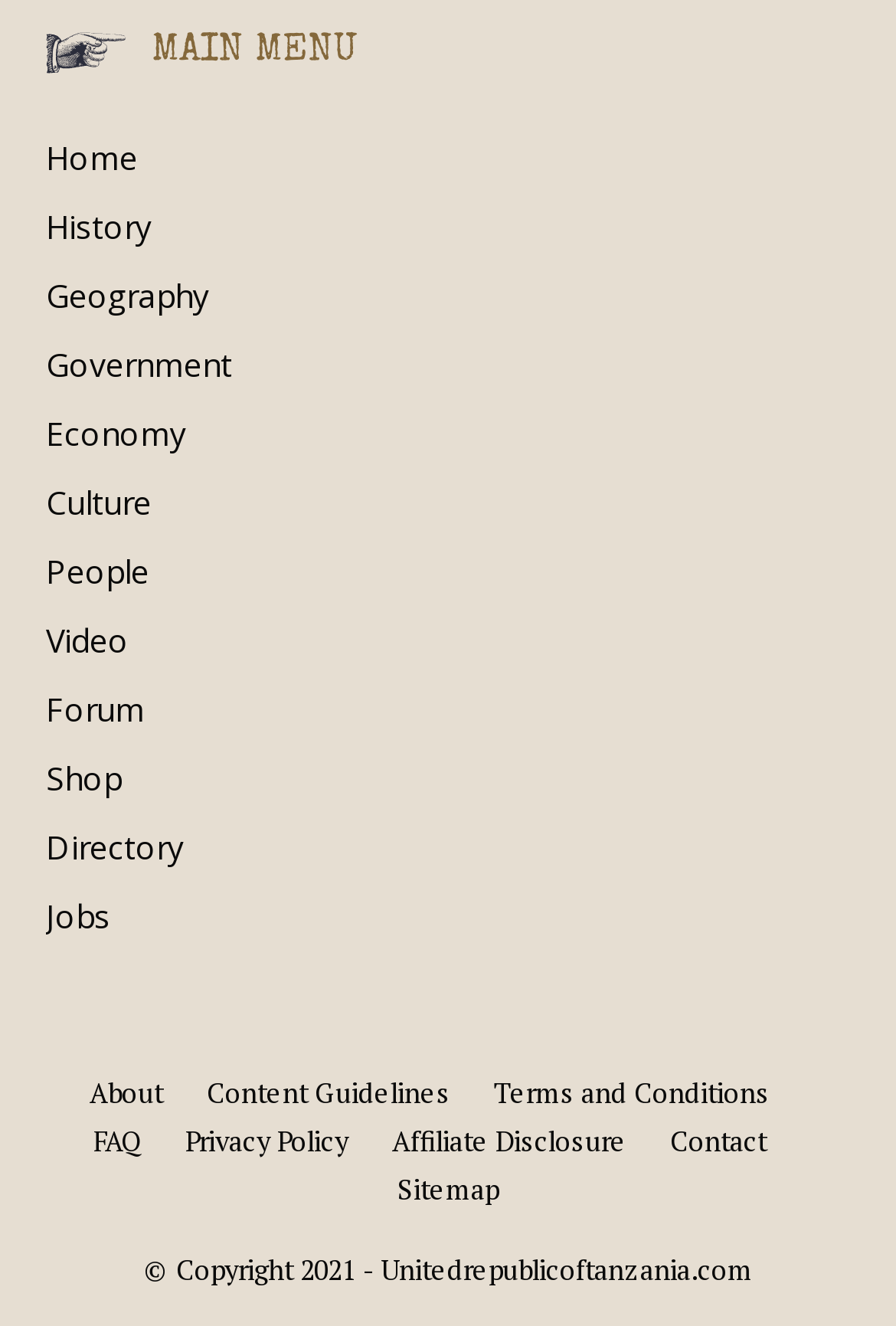Please determine the bounding box coordinates for the UI element described here. Use the format (top-left x, top-left y, bottom-right x, bottom-right y) with values bounded between 0 and 1: Placemark, a map data editor

None